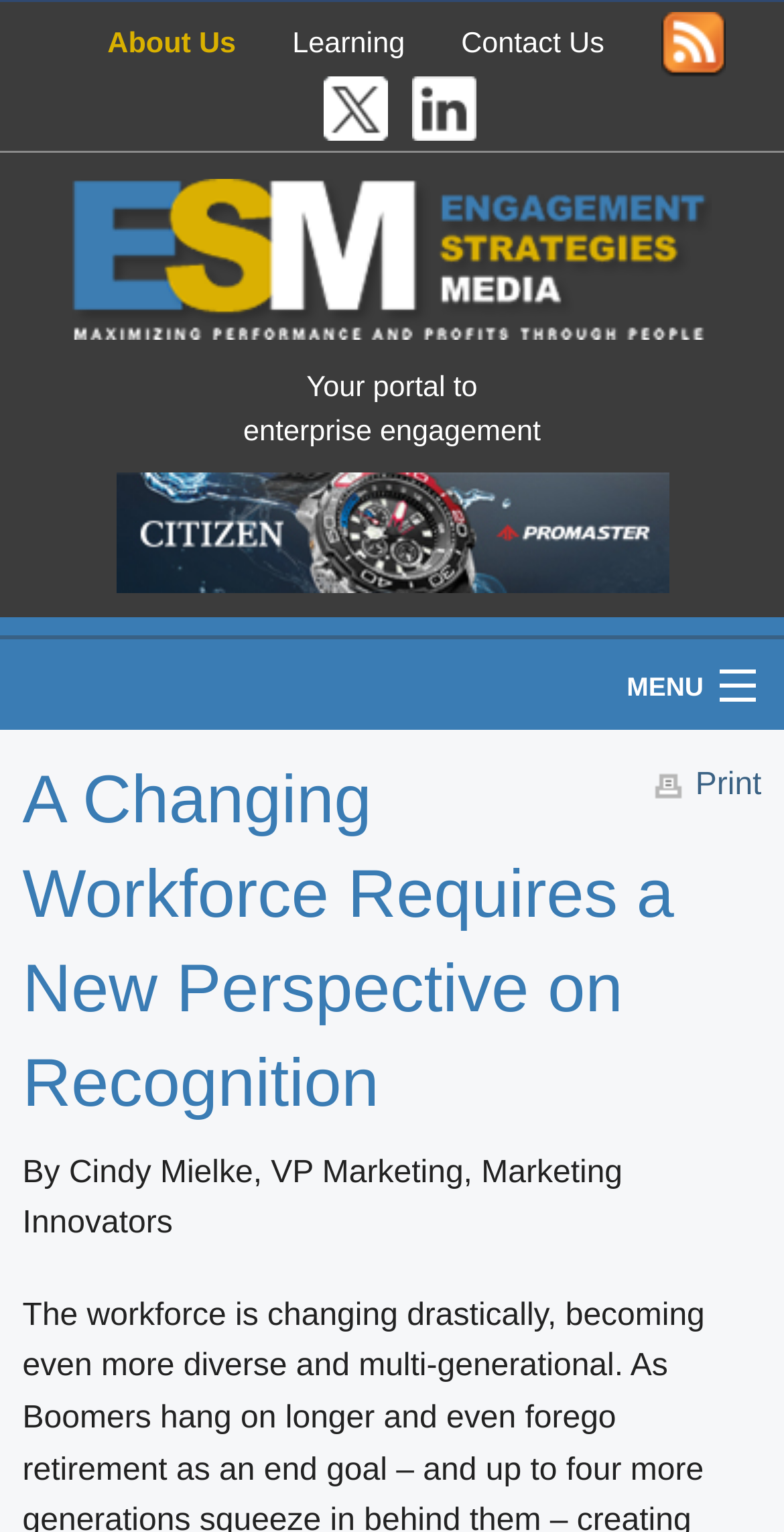Give a complete and precise description of the webpage's appearance.

The webpage is about Engagement Strategies Media, with a focus on recognition in a changing workforce. At the top, there are four links: "About Us", "Learning", "Contact Us", and "RSS", which is accompanied by a small RSS image. To the right of these links, there are three social media links: "X (Twitter)" with a Twitter image, "LinkedIn" with a LinkedIn image, and "Engagement Strategies Media" with a larger image.

Below these links, there is a header section with the title "A Changing Workforce Requires a New Perspective on Recognition". Below the header, there is a brief introduction that reads "Your portal to enterprise engagement".

On the right side of the page, there is a menu section with links to "Home", "Newswire", "New Products", "Knowledge", "Profiles", "Buyer's Guide", and "Library". Above this menu, there is a search bar with a "Search" image and a "MENU" link.

At the bottom of the page, there is a "Print" link accompanied by a small "Print" image. The main content of the page appears to be an article written by Cindy Mielke, VP Marketing, Marketing Innovators, with the same title as the header.